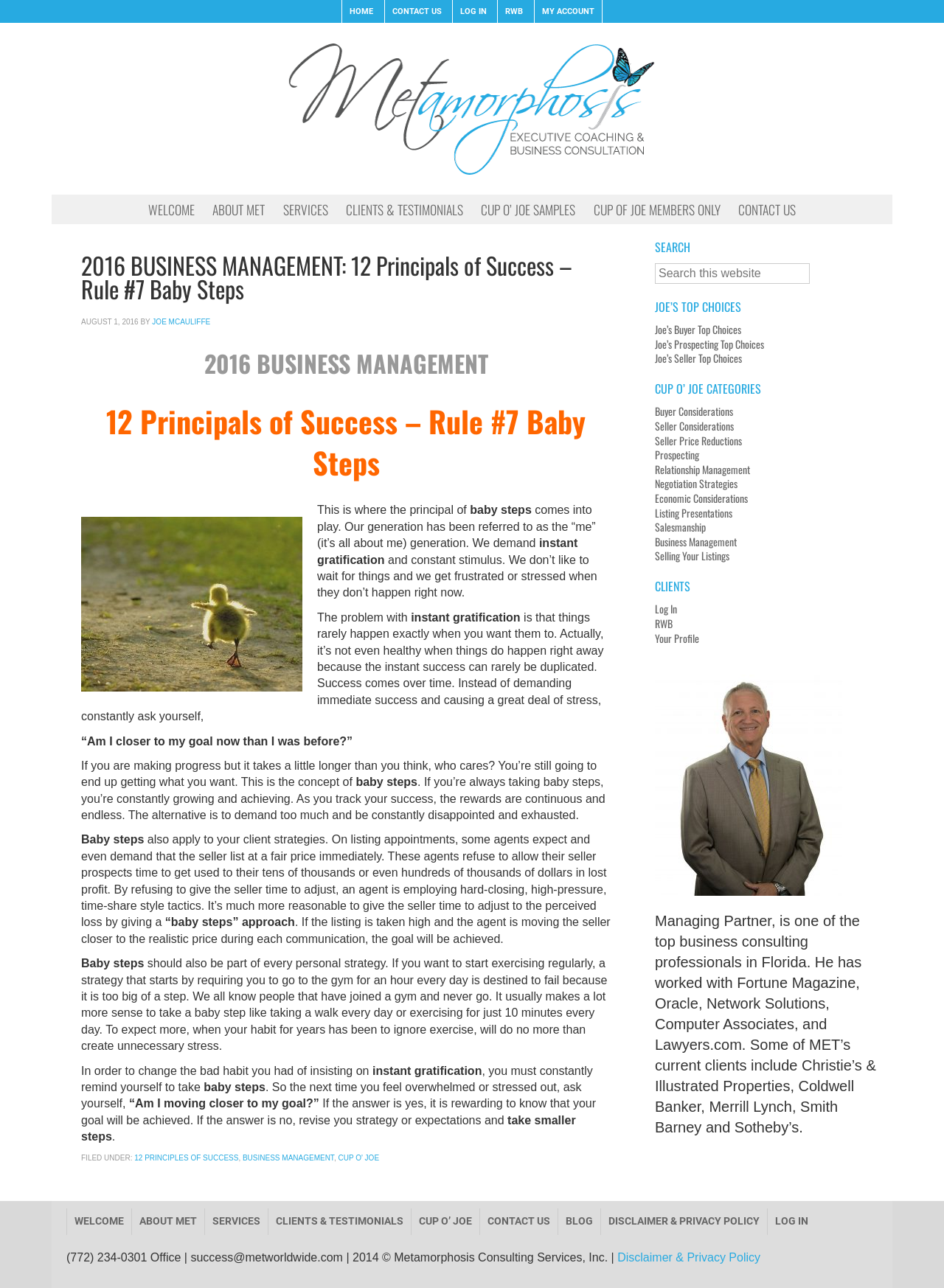Provide the bounding box coordinates for the area that should be clicked to complete the instruction: "View JOE’S TOP CHOICES".

[0.694, 0.232, 0.93, 0.245]